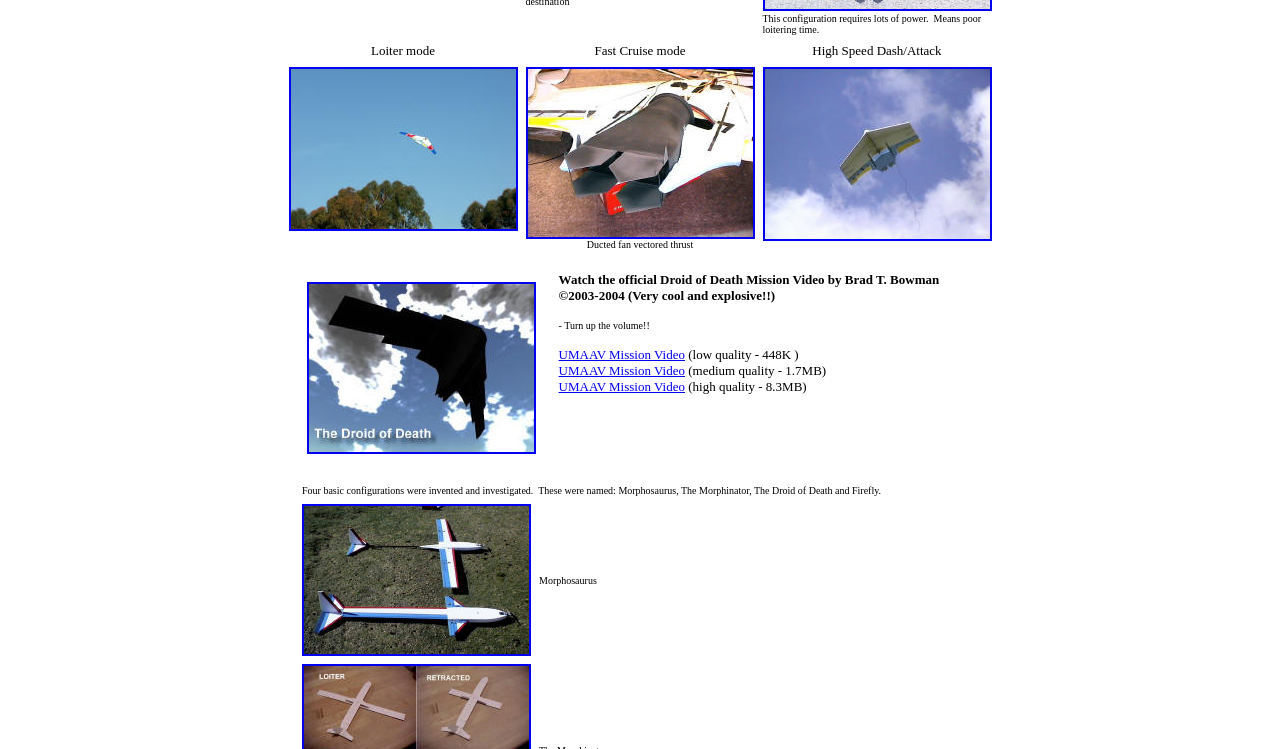Identify the bounding box coordinates for the UI element described by the following text: "parent_node: Ducted fan vectored thrust". Provide the coordinates as four float numbers between 0 and 1, in the format [left, top, right, bottom].

[0.411, 0.3, 0.589, 0.323]